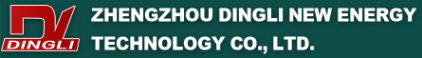With reference to the image, please provide a detailed answer to the following question: What does the logo's design reflect?

The use of bold colors and a clean design in the logo of Zhengzhou Dingli New Energy Technology Co., Ltd. reflects the company's professional image in the energy sector, emphasizing innovation and technology.